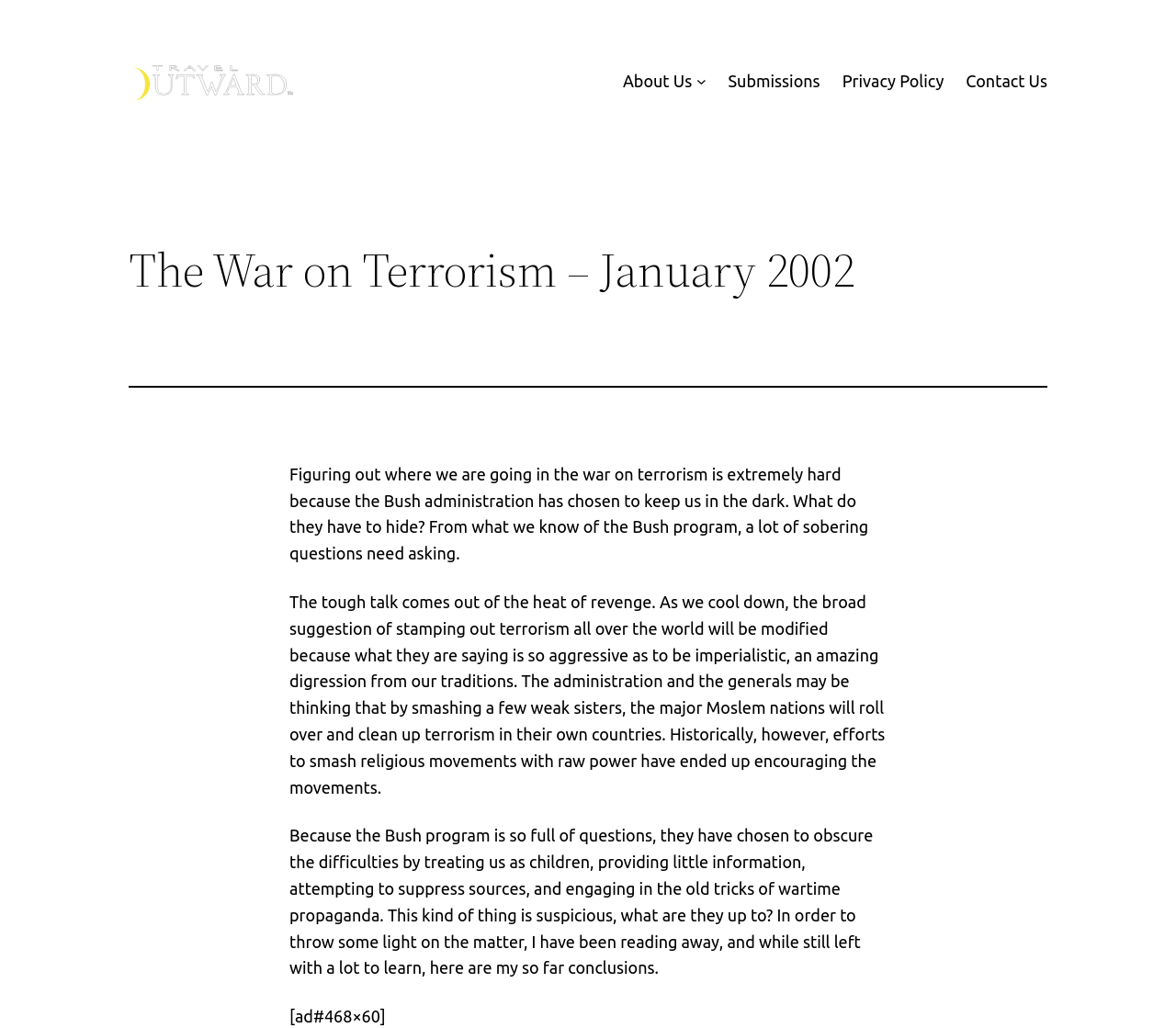What is the main topic of this webpage?
Answer the question with a detailed explanation, including all necessary information.

Based on the content of the webpage, specifically the heading 'The War on Terrorism – January 2002' and the text that follows, it is clear that the main topic of this webpage is the War on Terrorism.